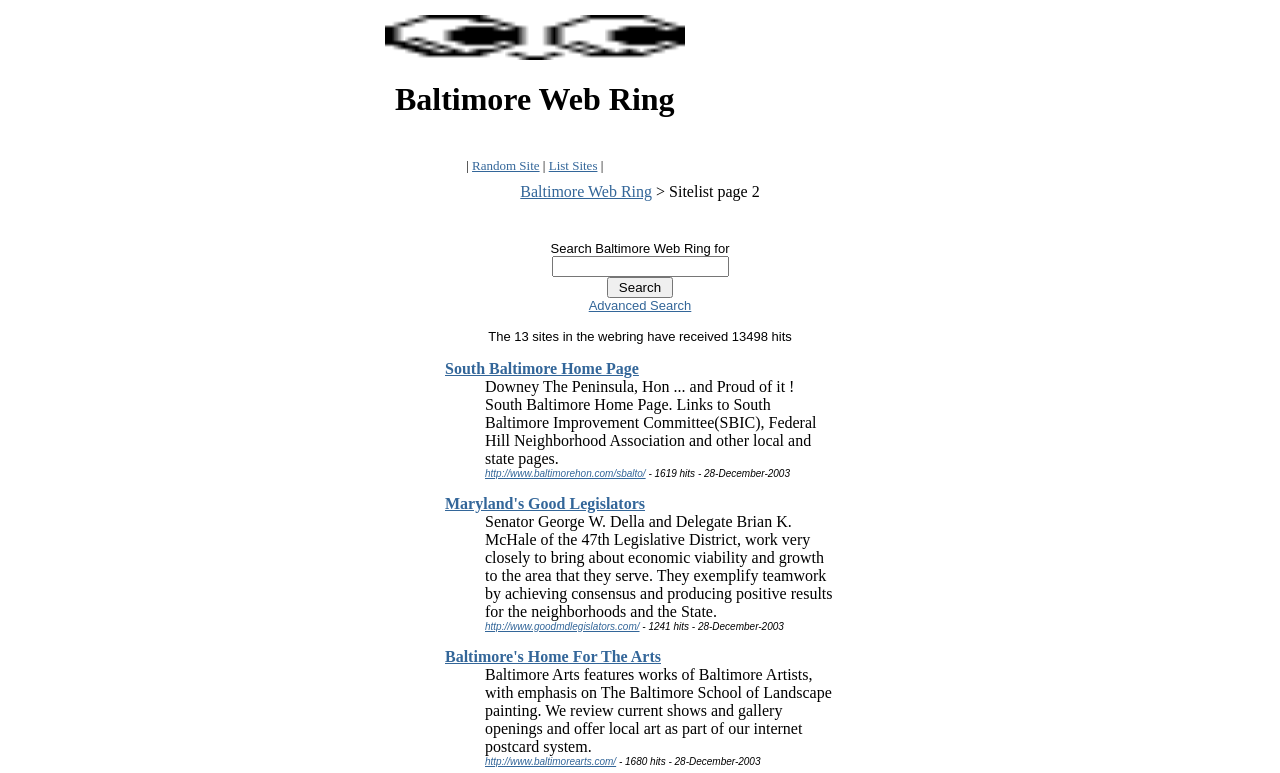Identify and extract the heading text of the webpage.

Baltimore Web Ring